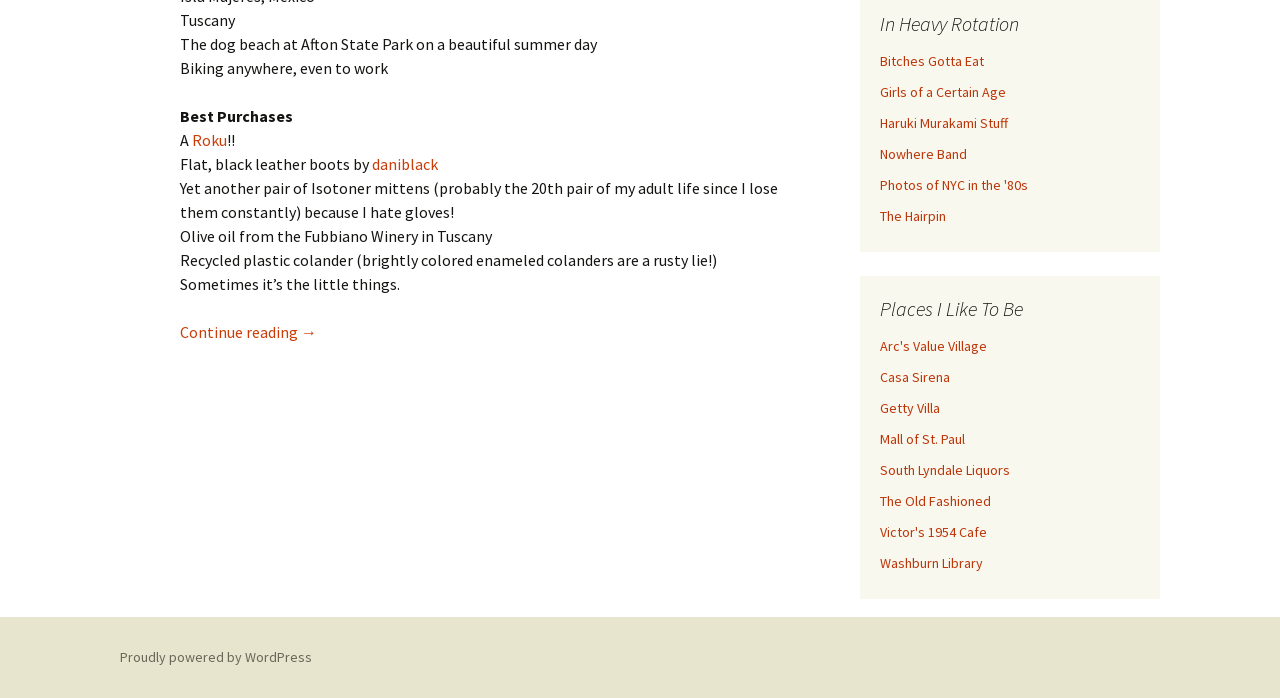Please find the bounding box coordinates (top-left x, top-left y, bottom-right x, bottom-right y) in the screenshot for the UI element described as follows: Mall of St. Paul

[0.688, 0.616, 0.754, 0.642]